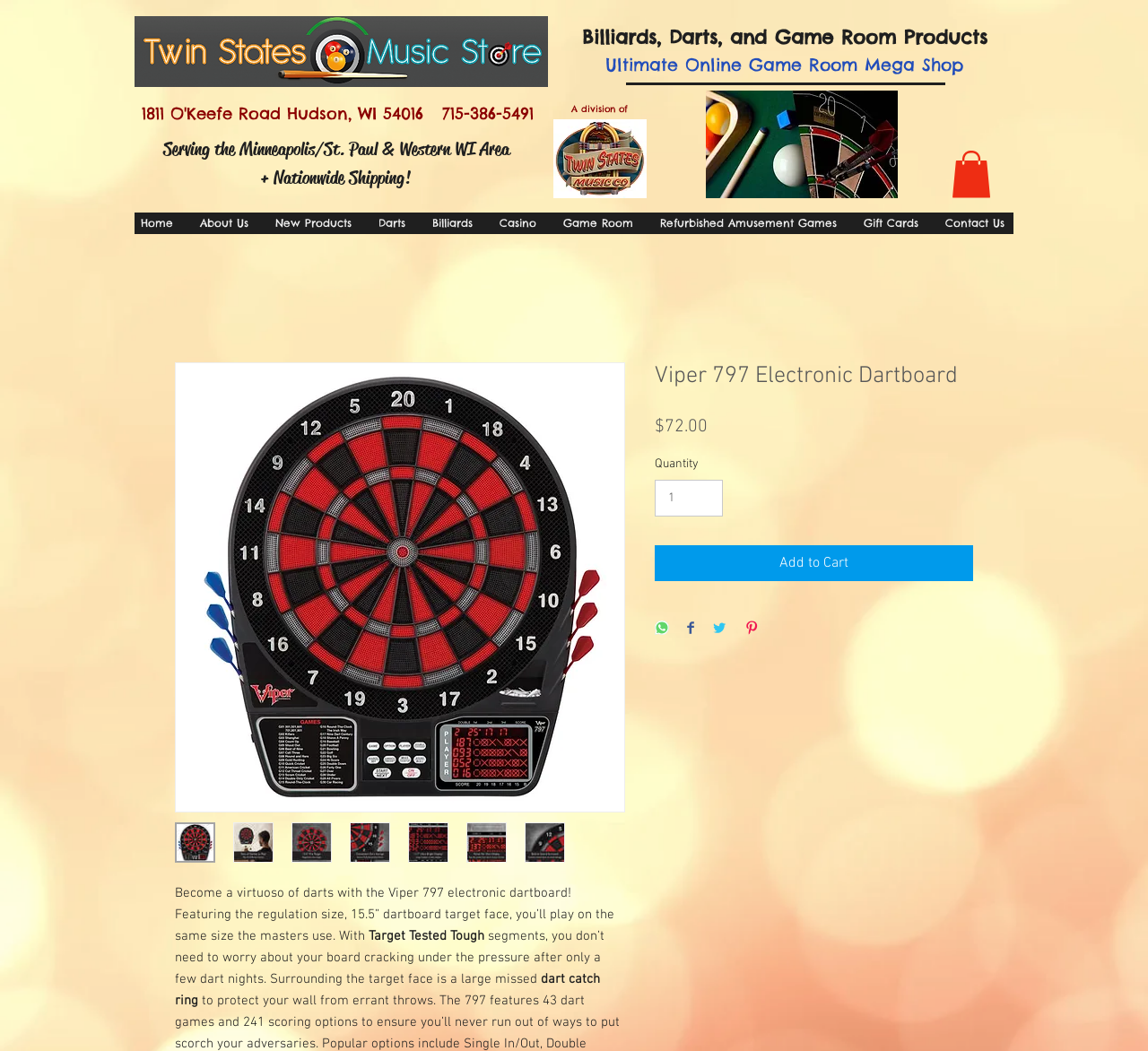Please mark the bounding box coordinates of the area that should be clicked to carry out the instruction: "Click the 'Home' link".

[0.111, 0.202, 0.162, 0.222]